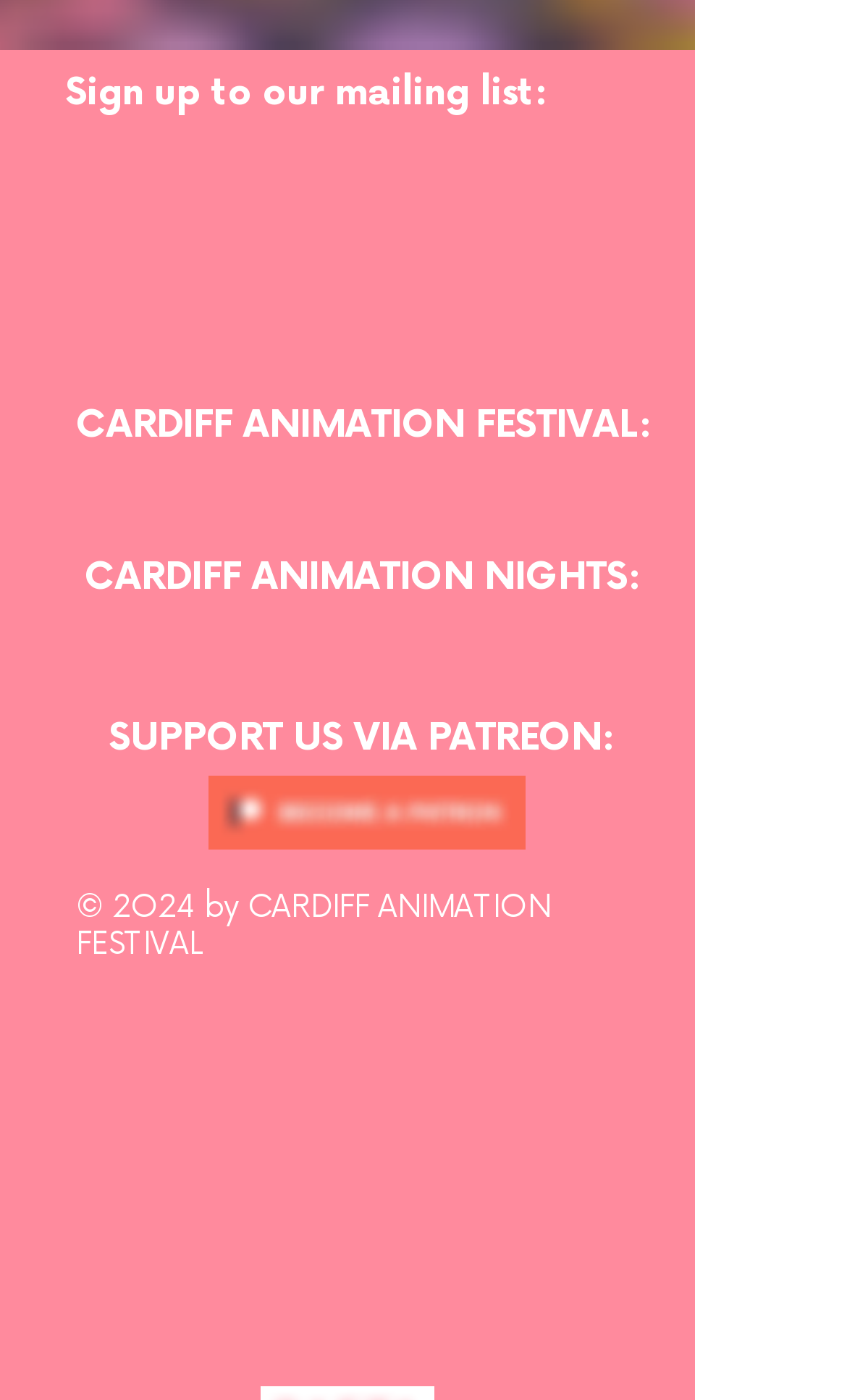Respond to the question below with a single word or phrase:
What is the year of the copyright?

2024